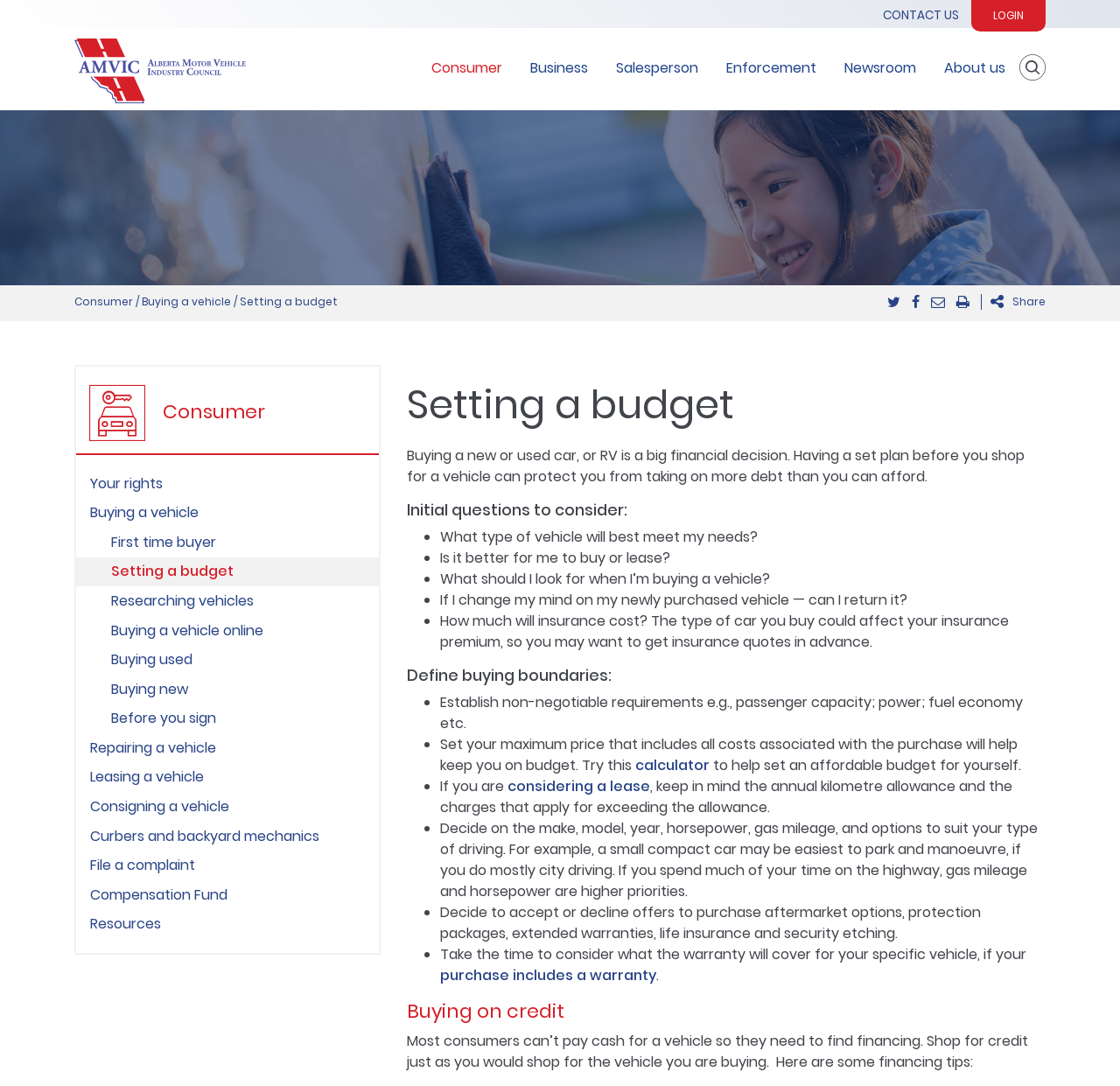What is the purpose of setting a maximum price?
Refer to the screenshot and answer in one word or phrase.

To keep on budget